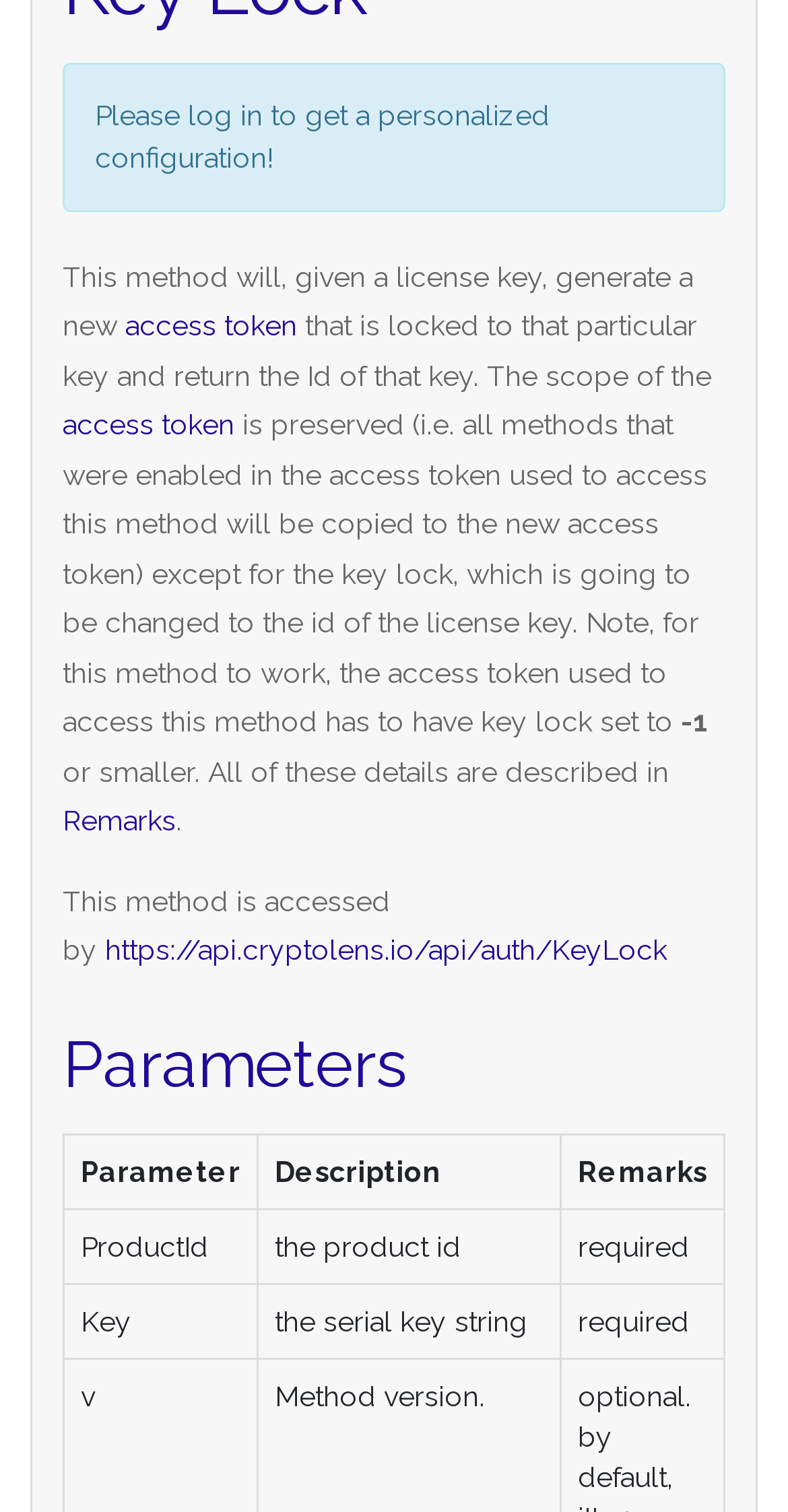Locate the UI element described by https://api.cryptolens.io/api/auth/KeyLock and provide its bounding box coordinates. Use the format (top-left x, top-left y, bottom-right x, bottom-right y) with all values as floating point numbers between 0 and 1.

[0.133, 0.617, 0.846, 0.639]